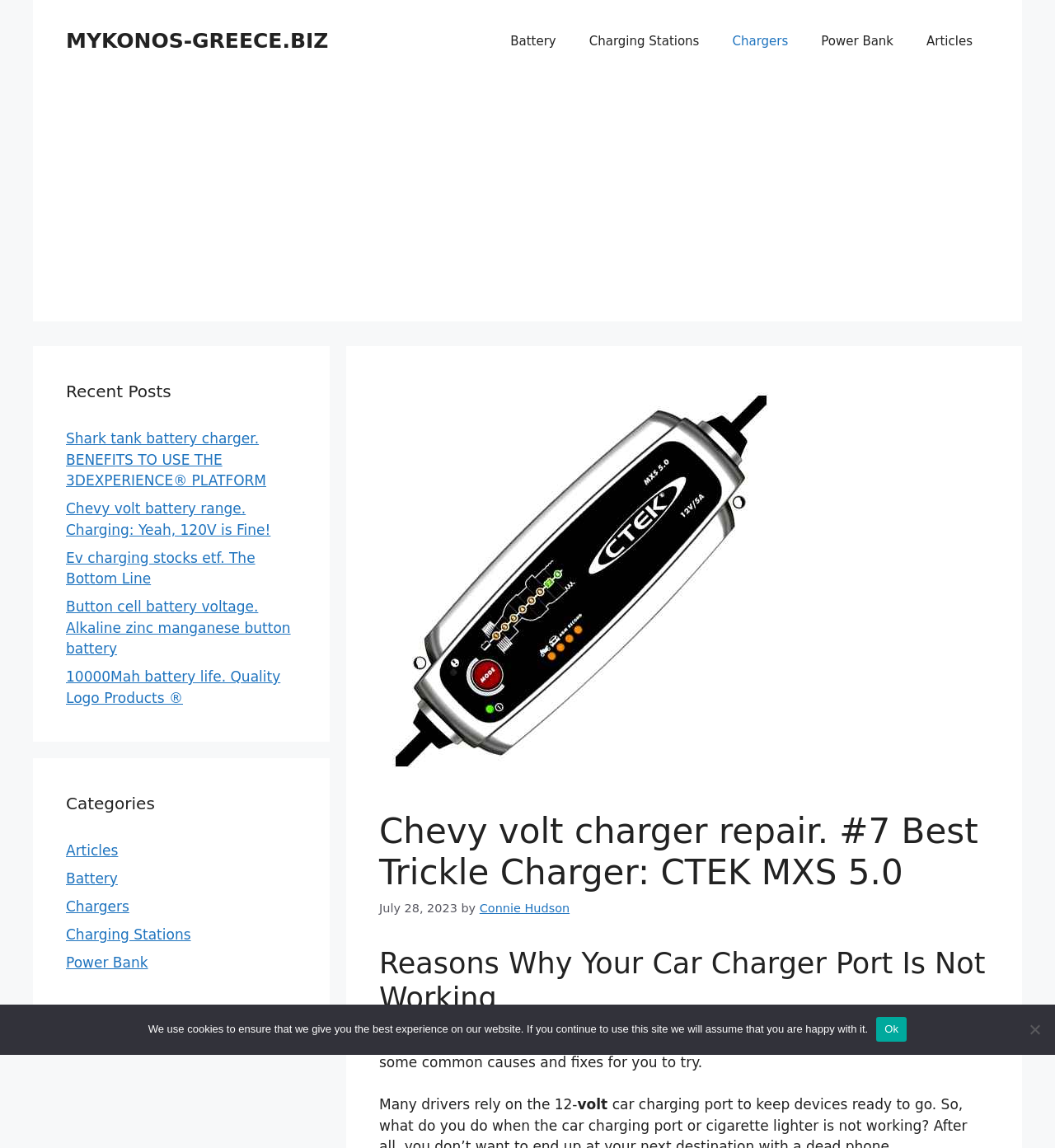Please specify the bounding box coordinates of the clickable region necessary for completing the following instruction: "Check the 'Recent Posts' section". The coordinates must consist of four float numbers between 0 and 1, i.e., [left, top, right, bottom].

[0.062, 0.33, 0.281, 0.352]